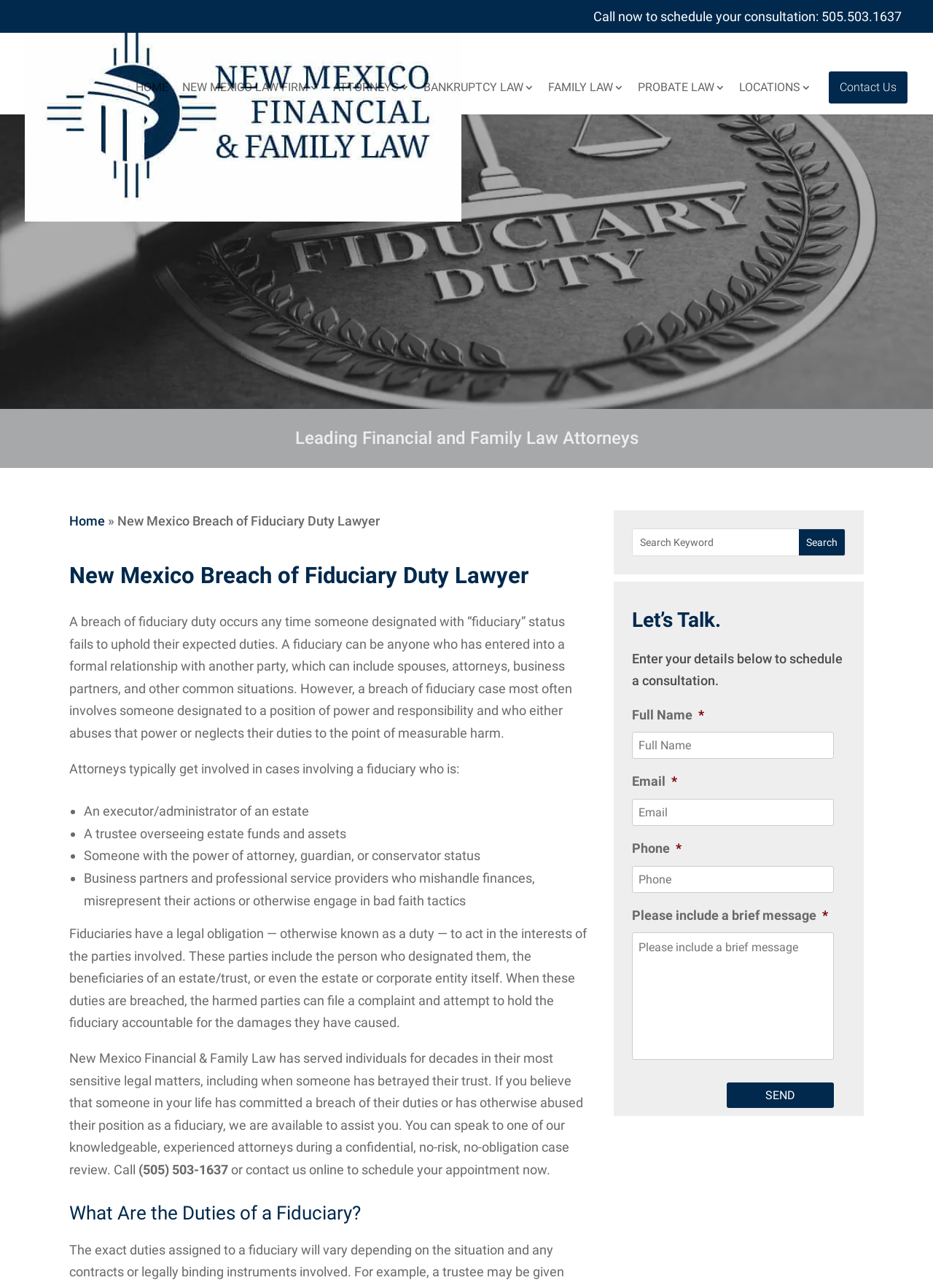Locate the bounding box of the user interface element based on this description: "New Mexico Law Firm".

[0.195, 0.064, 0.342, 0.089]